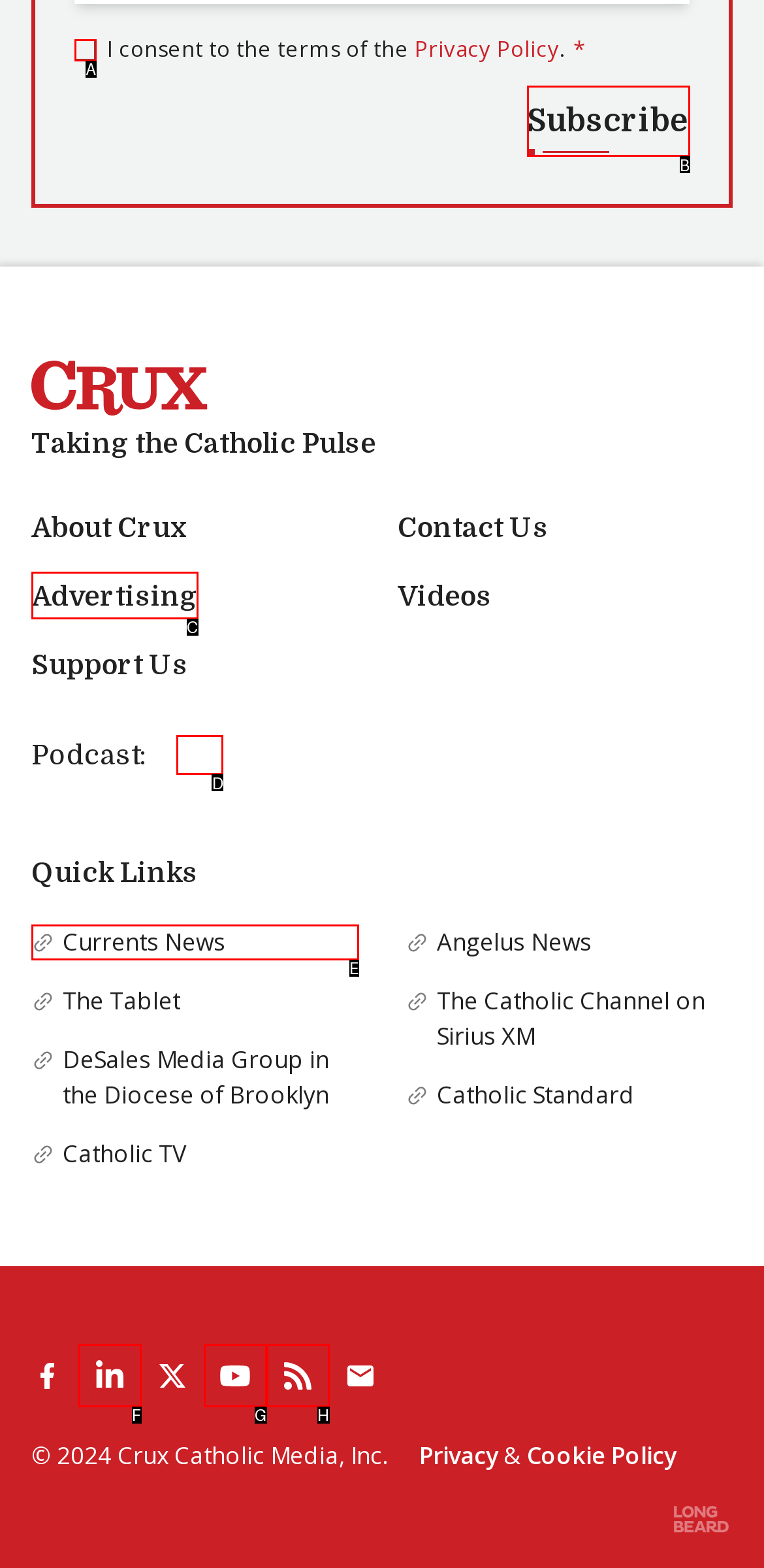Select the letter of the option that should be clicked to achieve the specified task: Listen to the podcast on Apple Podcasts. Respond with just the letter.

D